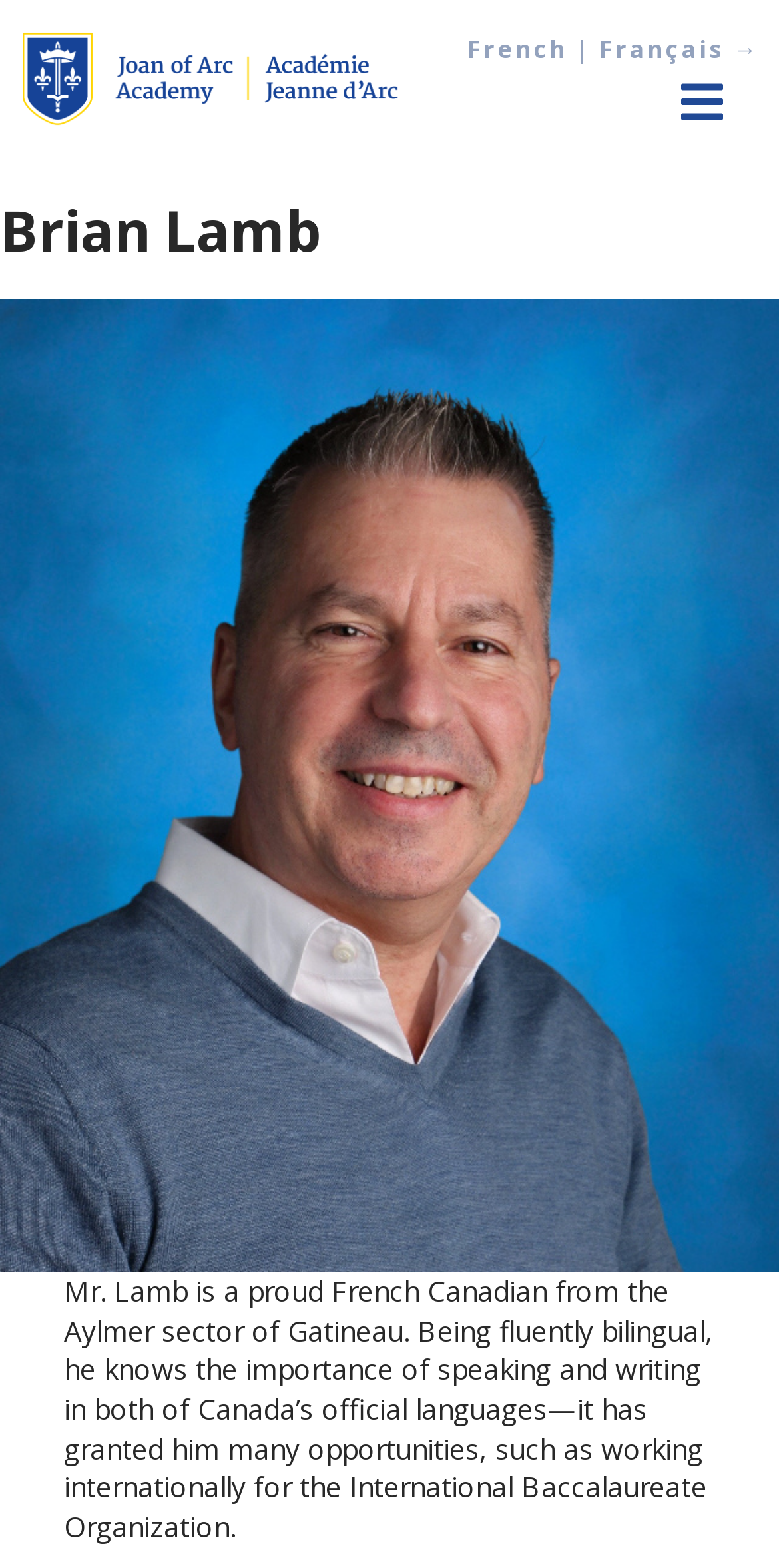Using the description: "Français (French)", identify the bounding box of the corresponding UI element in the screenshot.

[0.6, 0.022, 0.974, 0.042]